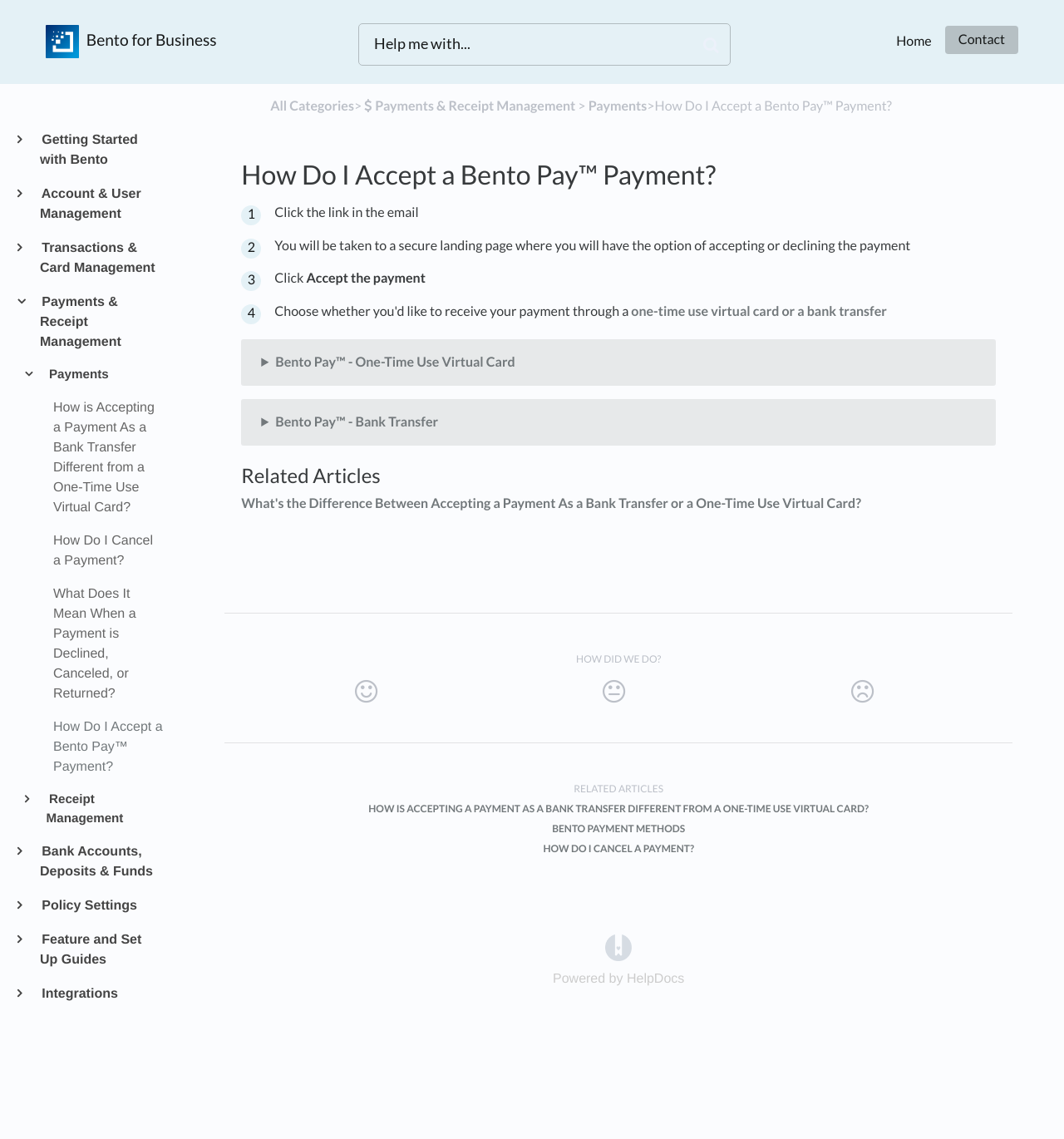Please identify the coordinates of the bounding box that should be clicked to fulfill this instruction: "Expand 'Account & User Management' category".

[0.038, 0.161, 0.153, 0.197]